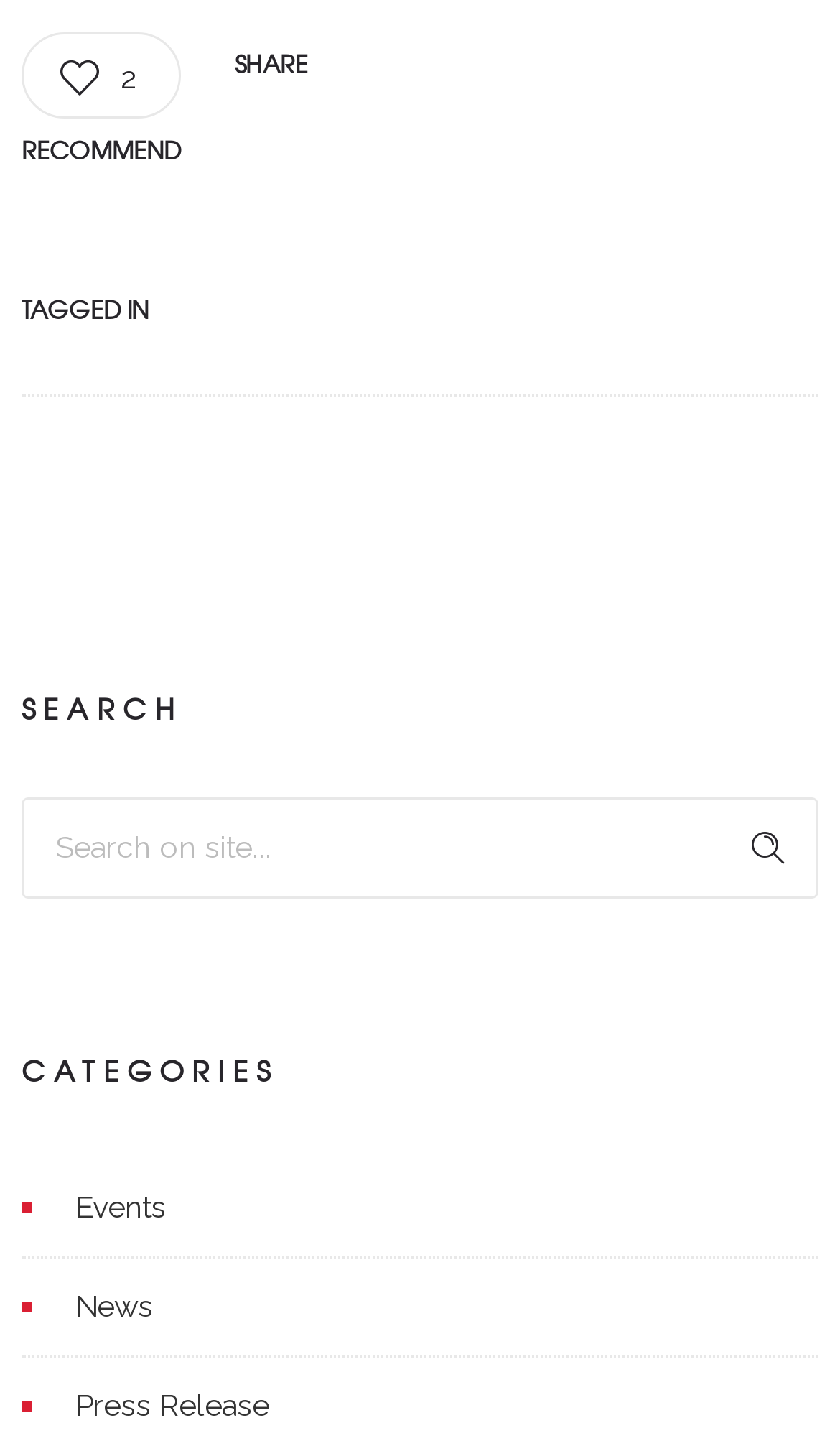How many categories are listed?
Refer to the image and provide a one-word or short phrase answer.

3